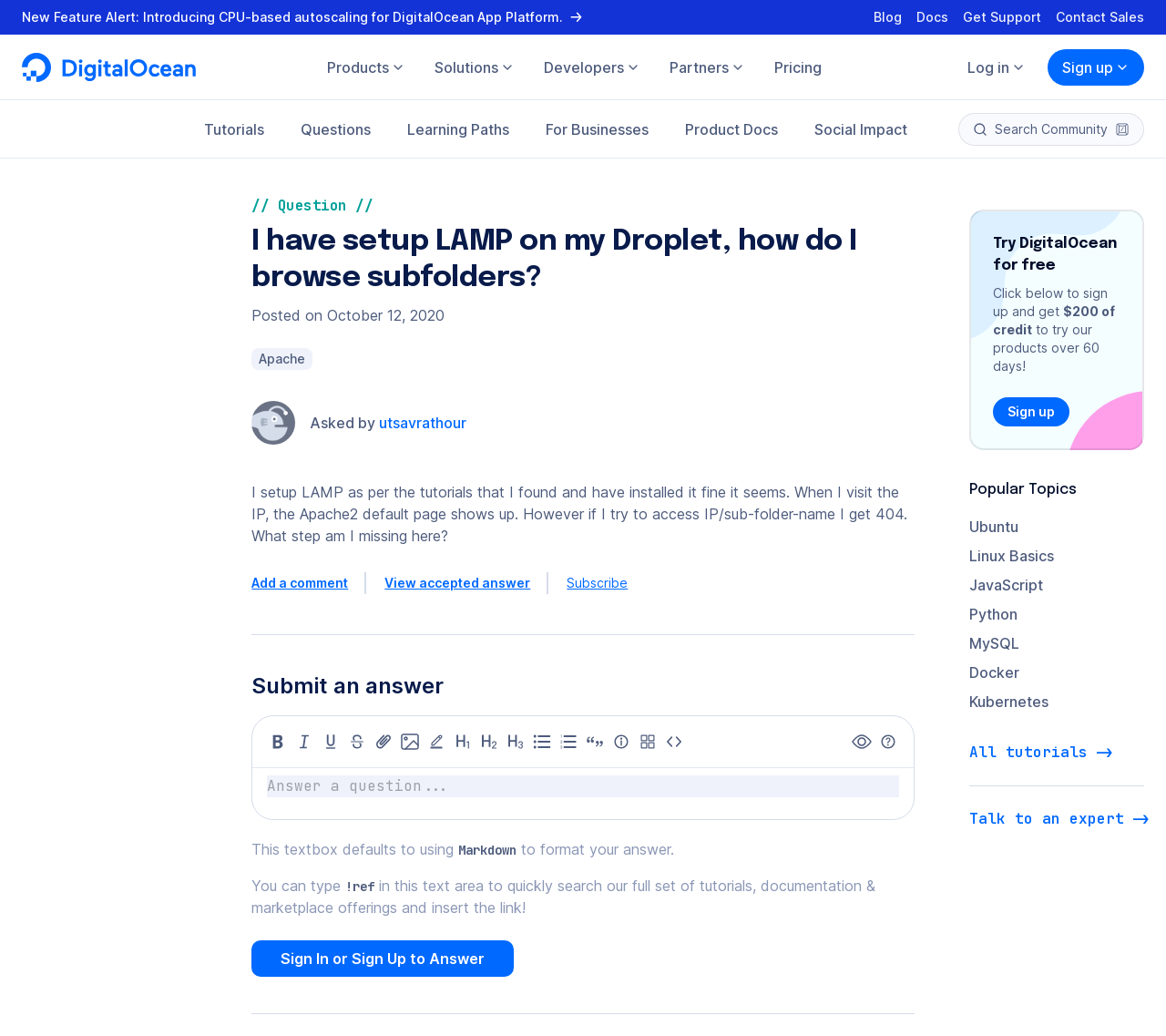Indicate the bounding box coordinates of the clickable region to achieve the following instruction: "Visit the 'DigitalOcean' homepage."

[0.019, 0.065, 0.168, 0.083]